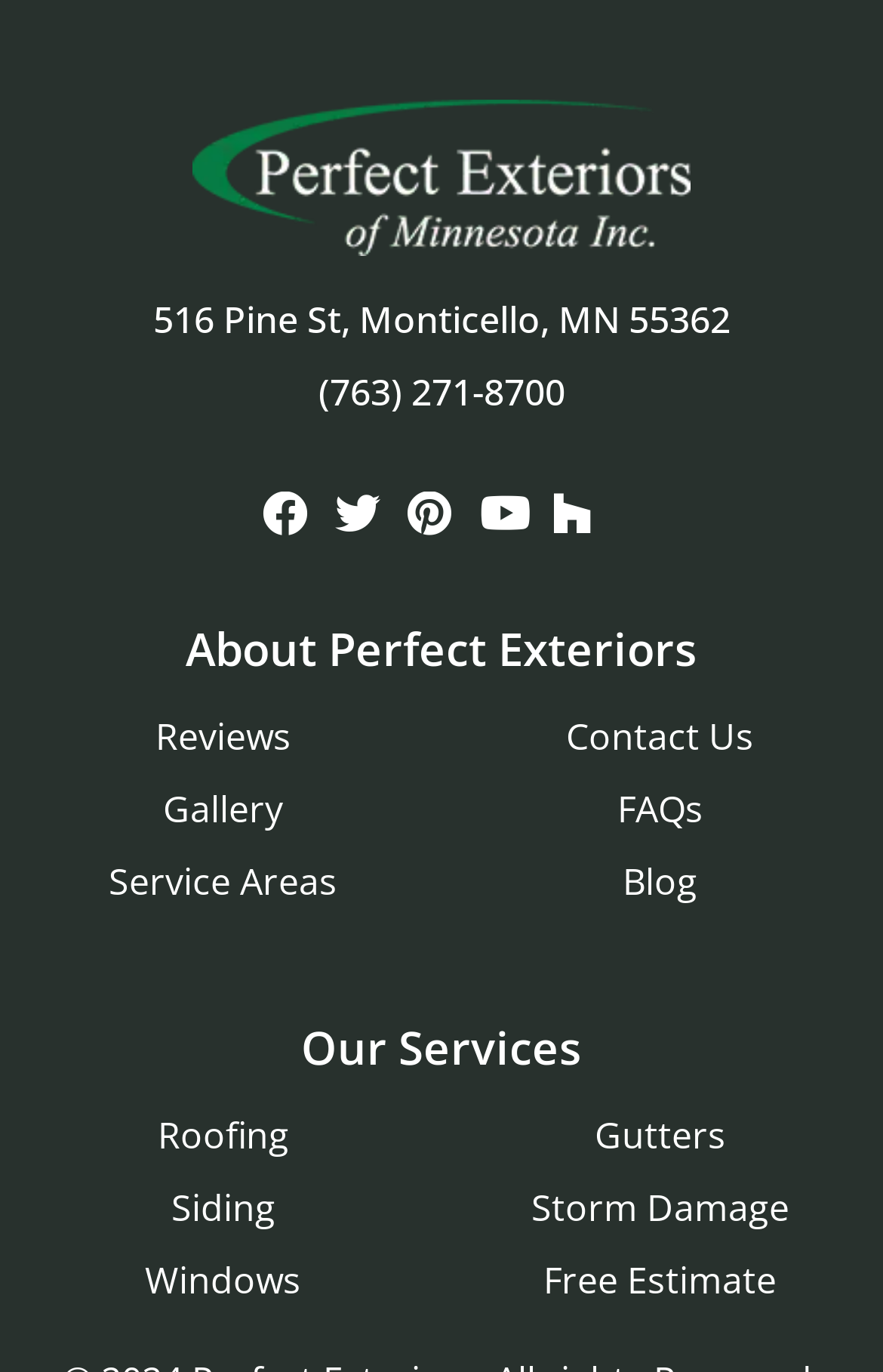Please identify the bounding box coordinates of the element I should click to complete this instruction: 'Get a free estimate'. The coordinates should be given as four float numbers between 0 and 1, like this: [left, top, right, bottom].

[0.615, 0.915, 0.879, 0.951]